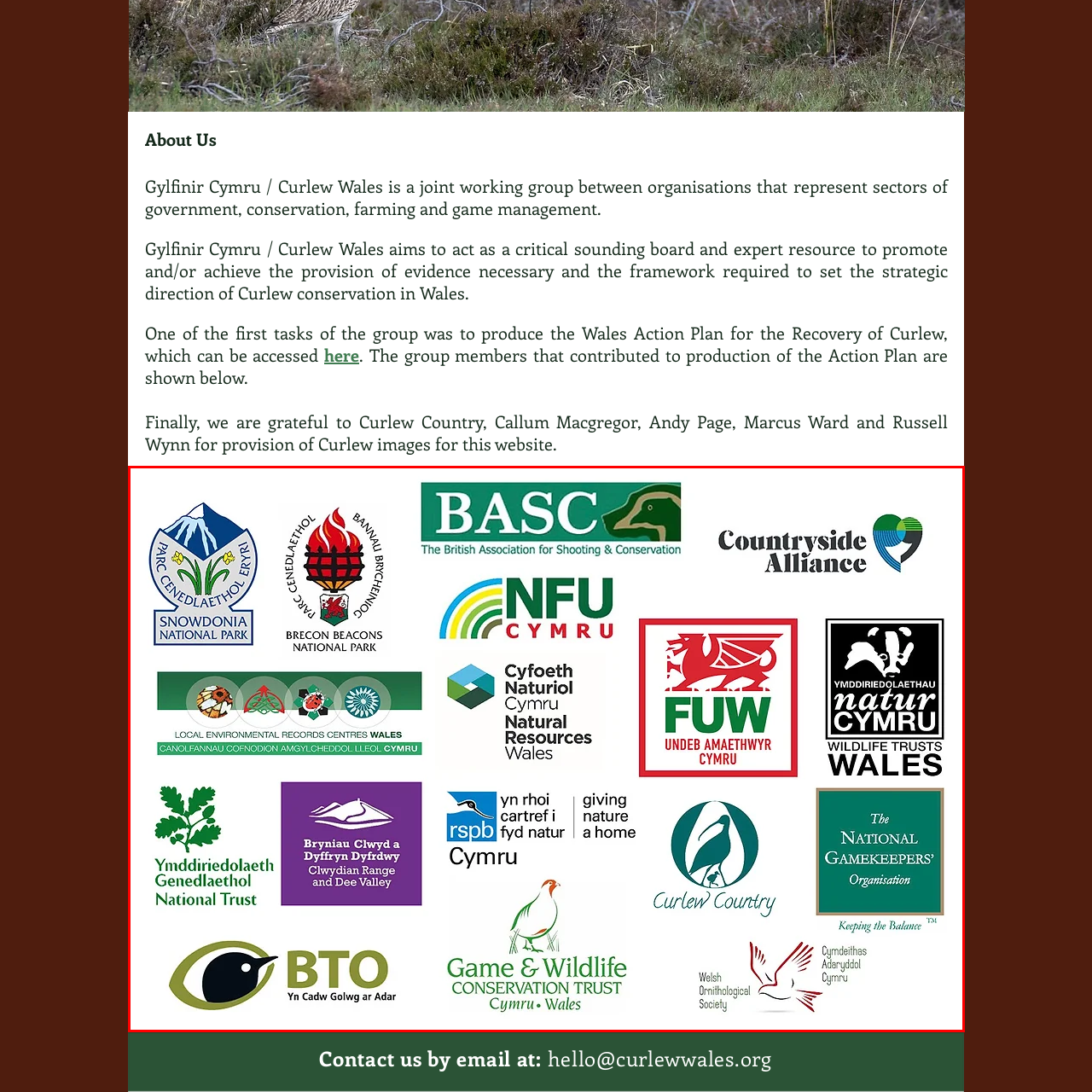Examine the content inside the red bounding box and offer a comprehensive answer to the following question using the details from the image: What is the goal of the collaborative effort?

The logos collectively represent a collaborative effort aimed at promoting environmental sustainability and the preservation of natural resources within the regions of Snowdonia National Park and Brecon Beacons National Park, as well as across Wales.